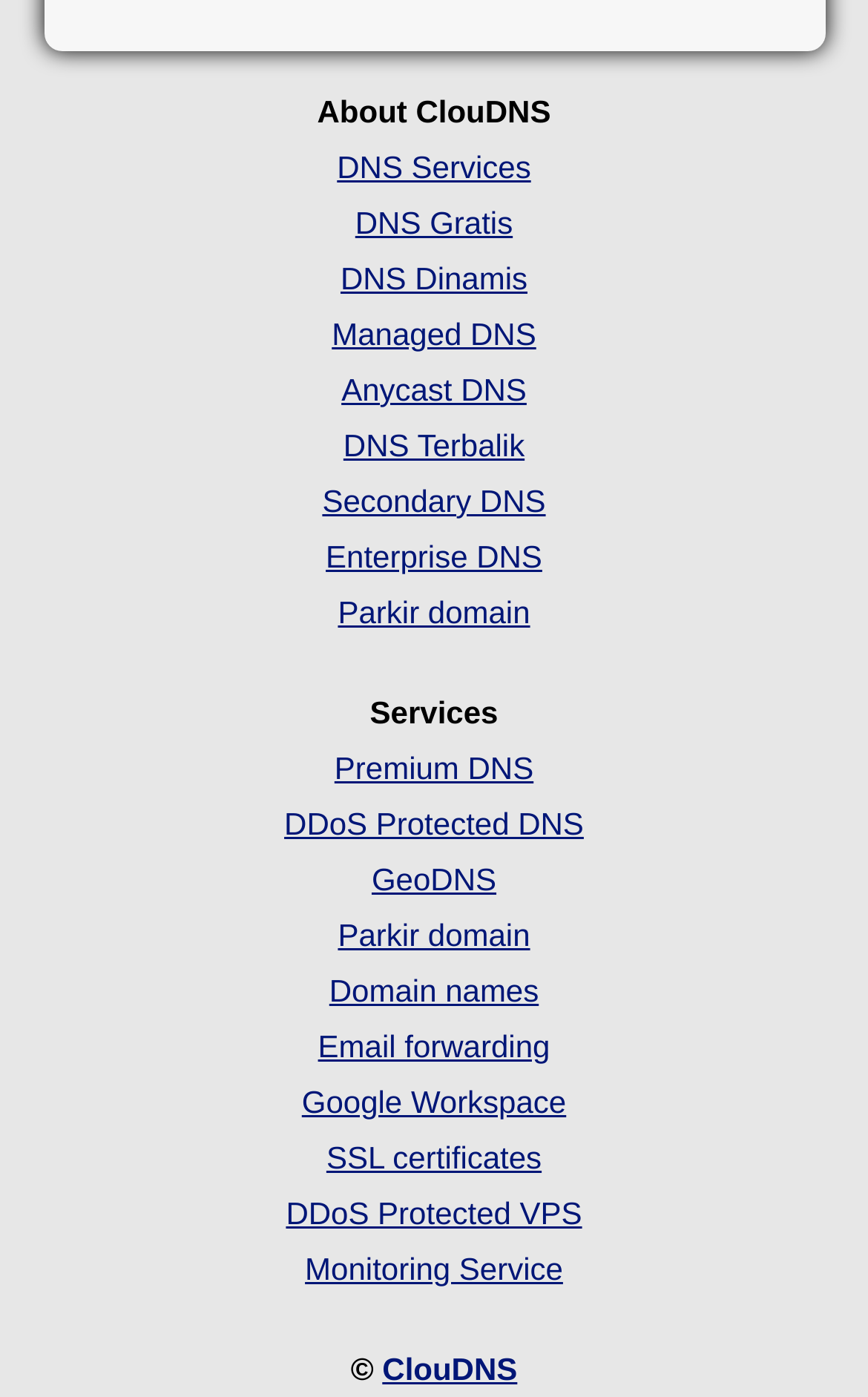Please determine the bounding box coordinates for the UI element described as: "ClouDNS".

[0.44, 0.967, 0.596, 0.992]